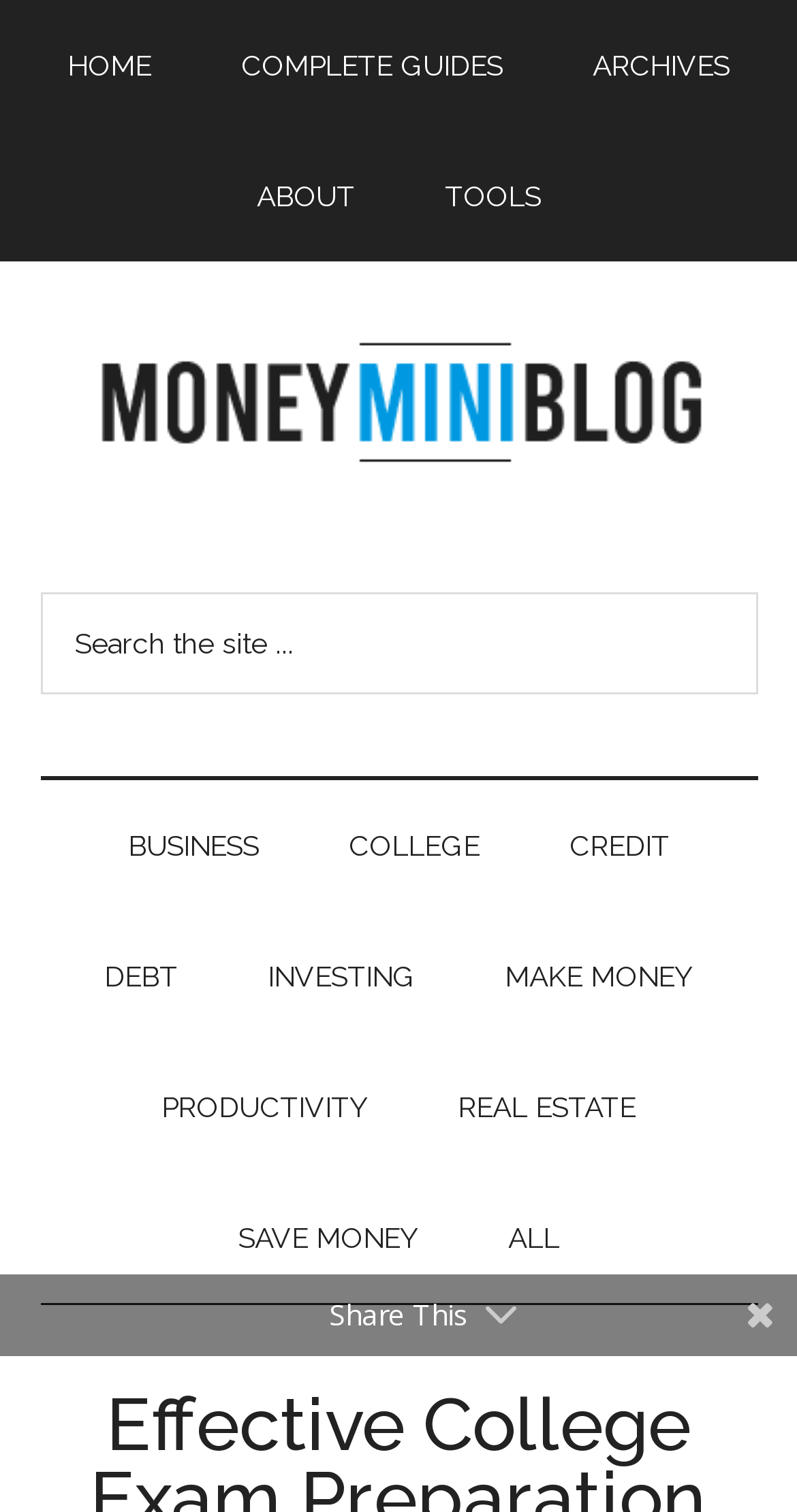Utilize the information from the image to answer the question in detail:
What is the text next to the 'Share This' button?

The 'Share This' button can be found at the bottom of the webpage. There is no text next to the button, it is a standalone element.